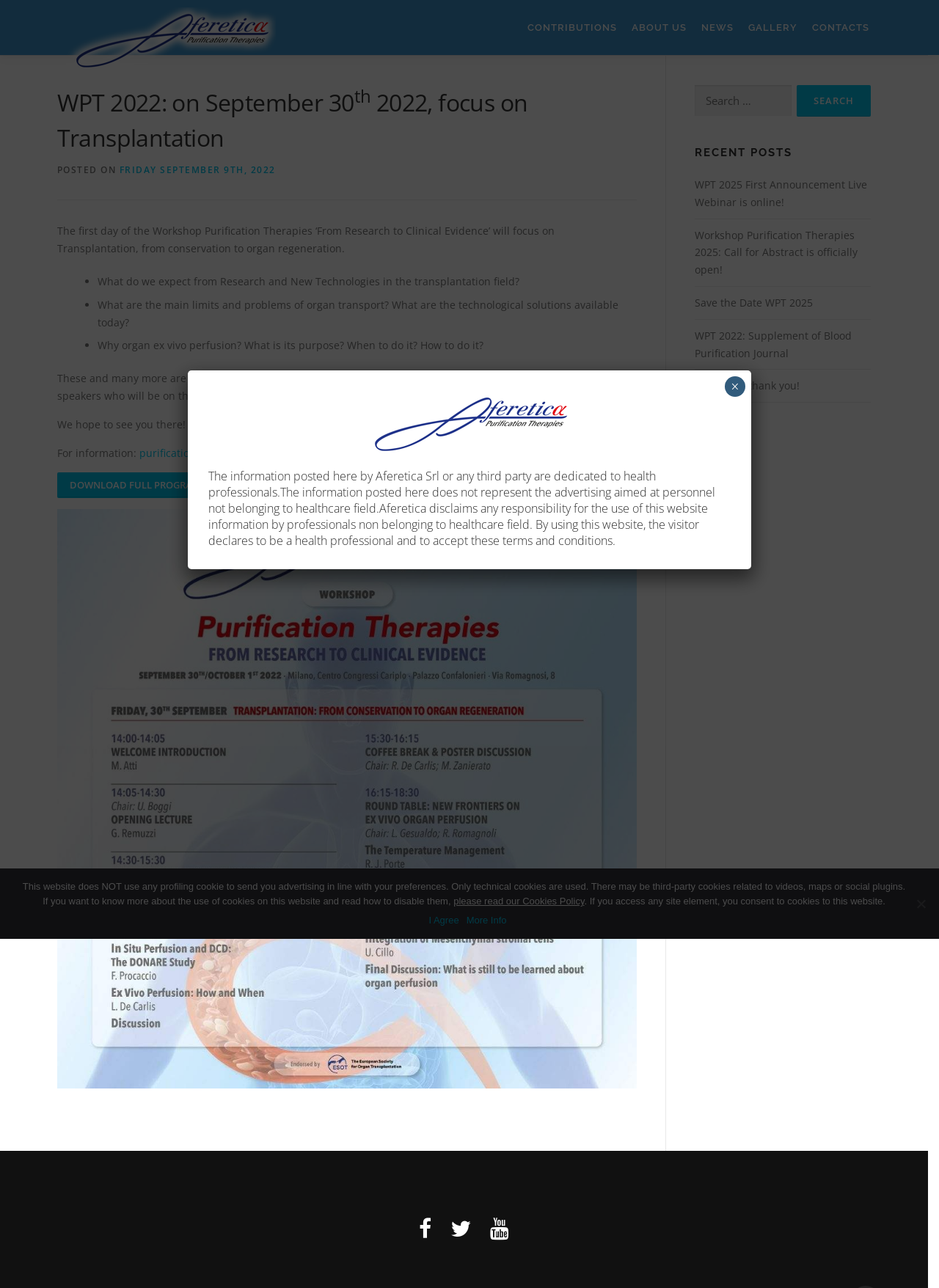Provide the bounding box coordinates of the area you need to click to execute the following instruction: "Search for something".

[0.739, 0.066, 0.843, 0.091]